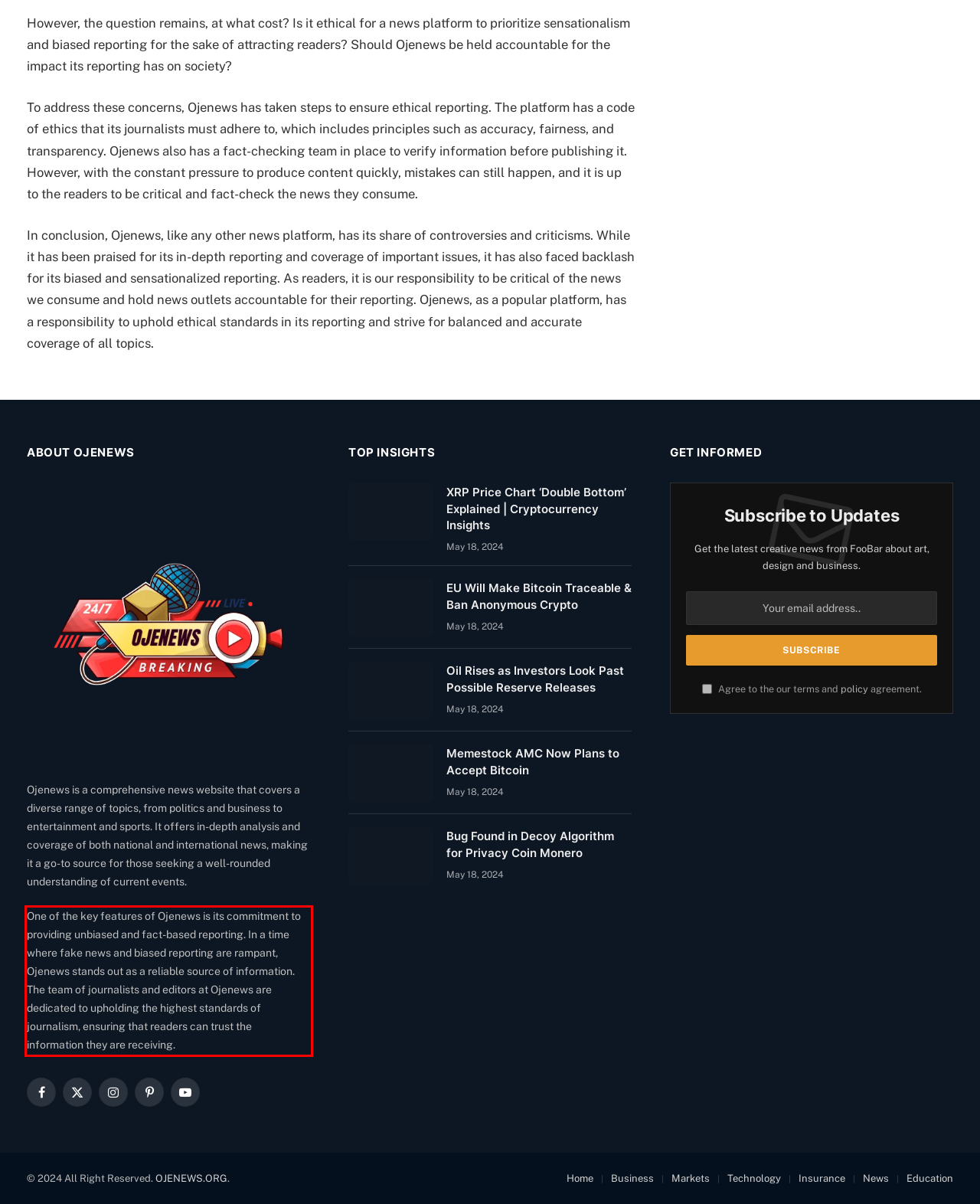Examine the webpage screenshot and use OCR to recognize and output the text within the red bounding box.

One of the key features of Ojenews is its commitment to providing unbiased and fact-based reporting. In a time where fake news and biased reporting are rampant, Ojenews stands out as a reliable source of information. The team of journalists and editors at Ojenews are dedicated to upholding the highest standards of journalism, ensuring that readers can trust the information they are receiving.